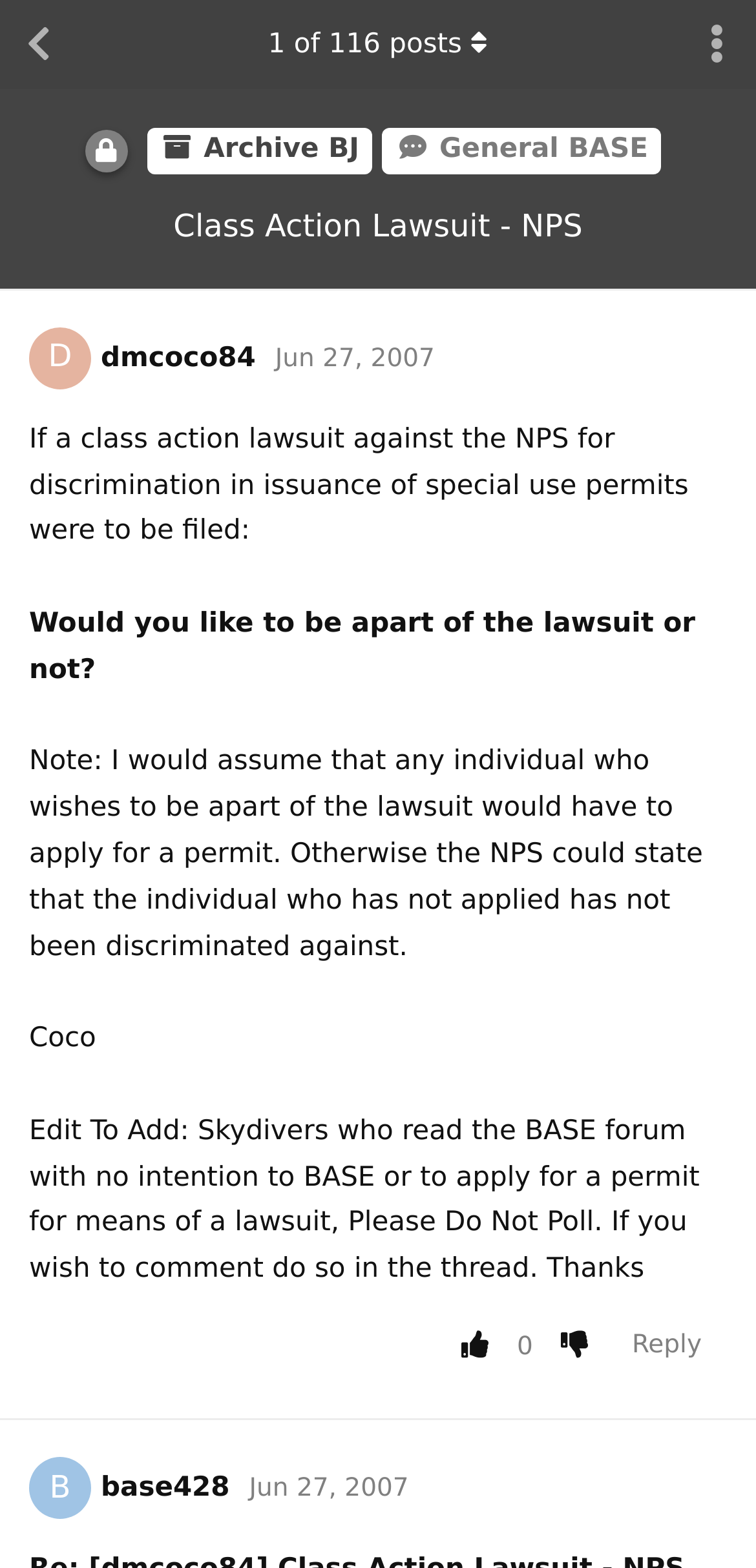Indicate the bounding box coordinates of the clickable region to achieve the following instruction: "Go back to discussion list."

[0.0, 0.0, 0.103, 0.057]